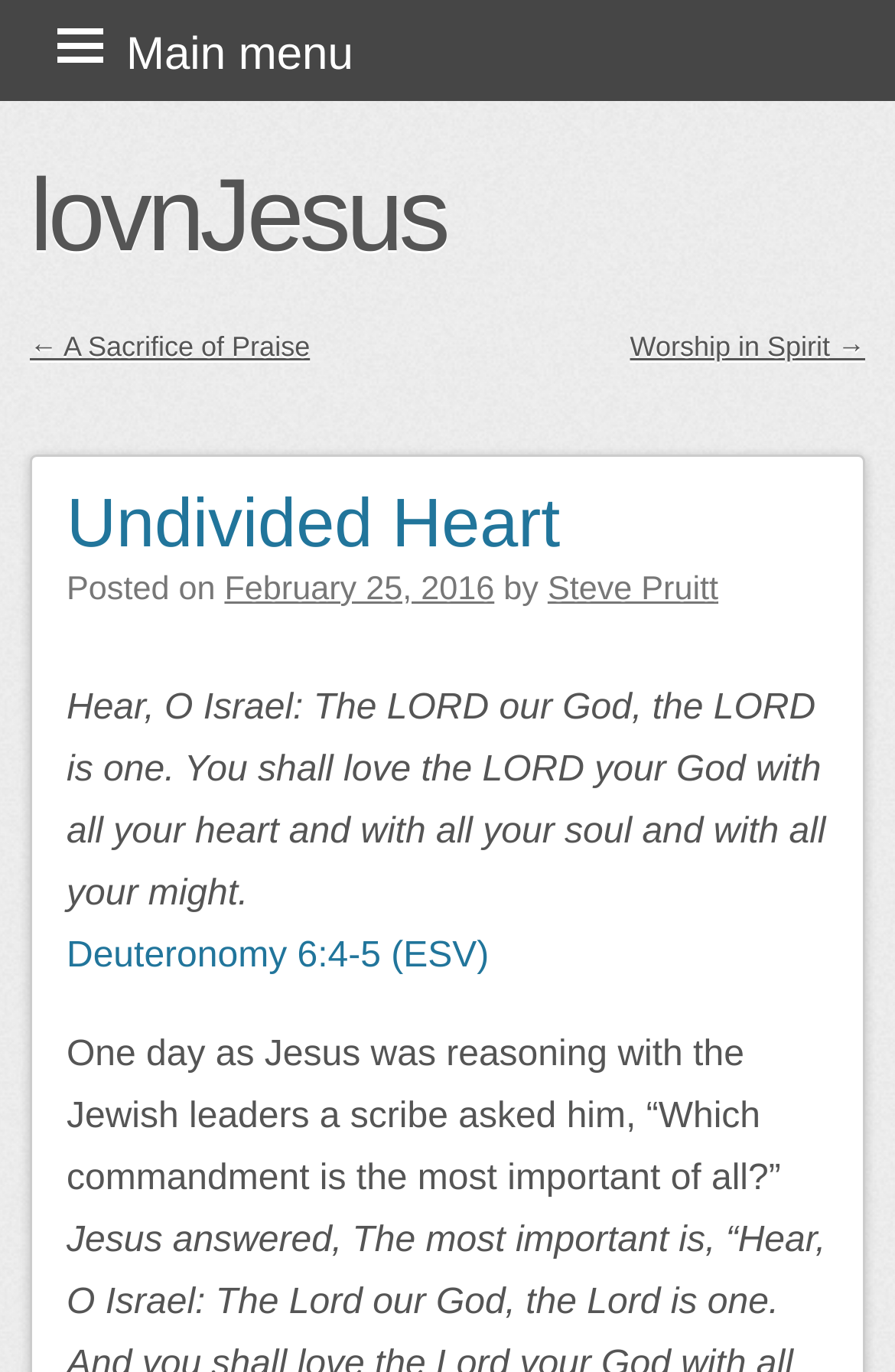What is the topic of the post?
Using the image, respond with a single word or phrase.

Loving God